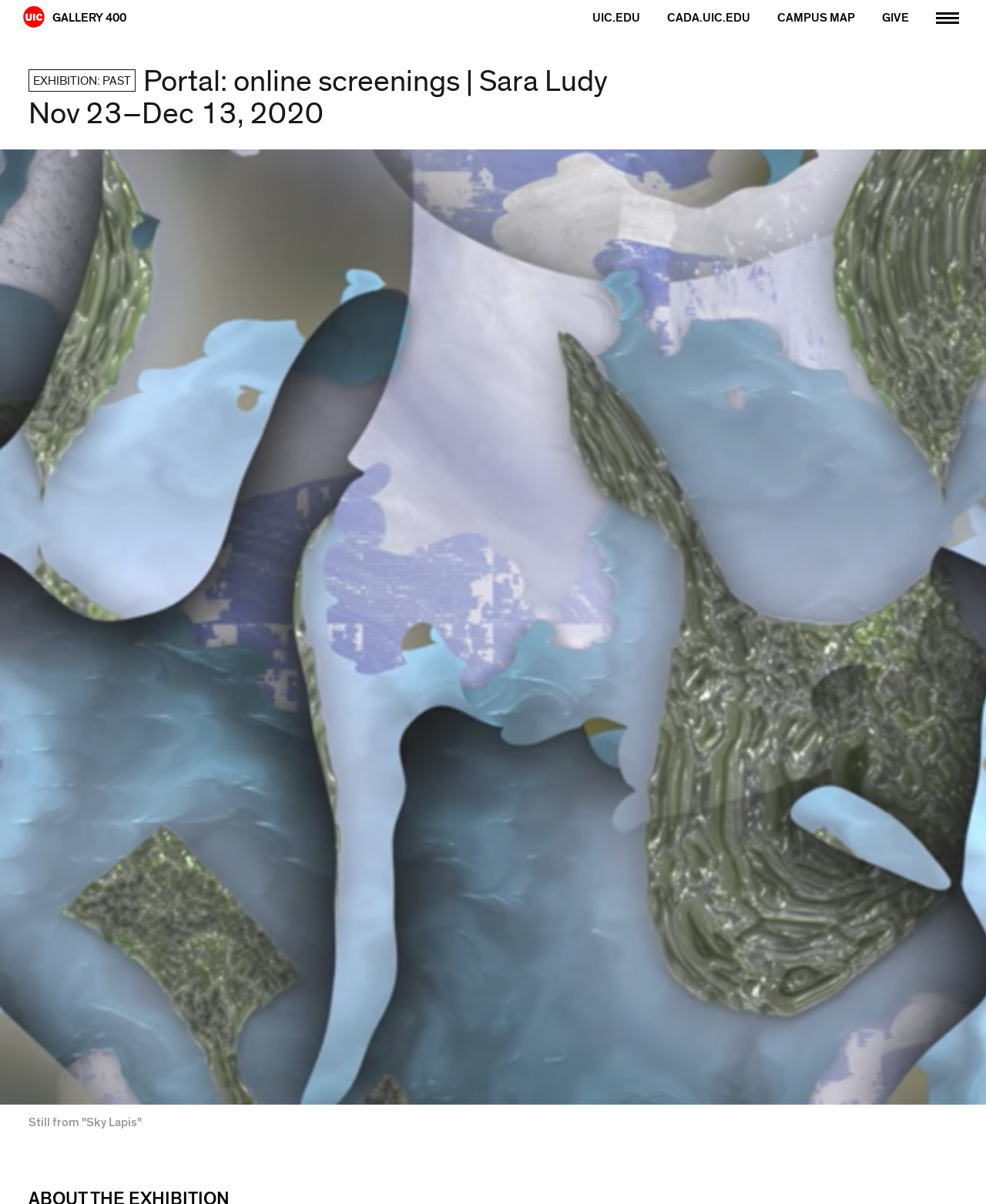Provide a one-word or short-phrase response to the question:
What is the description of the figure?

Still from 'Sky Lapis'